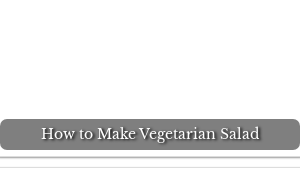Provide a one-word or brief phrase answer to the question:
What is the purpose of the banner's design?

To emphasize the inviting nature